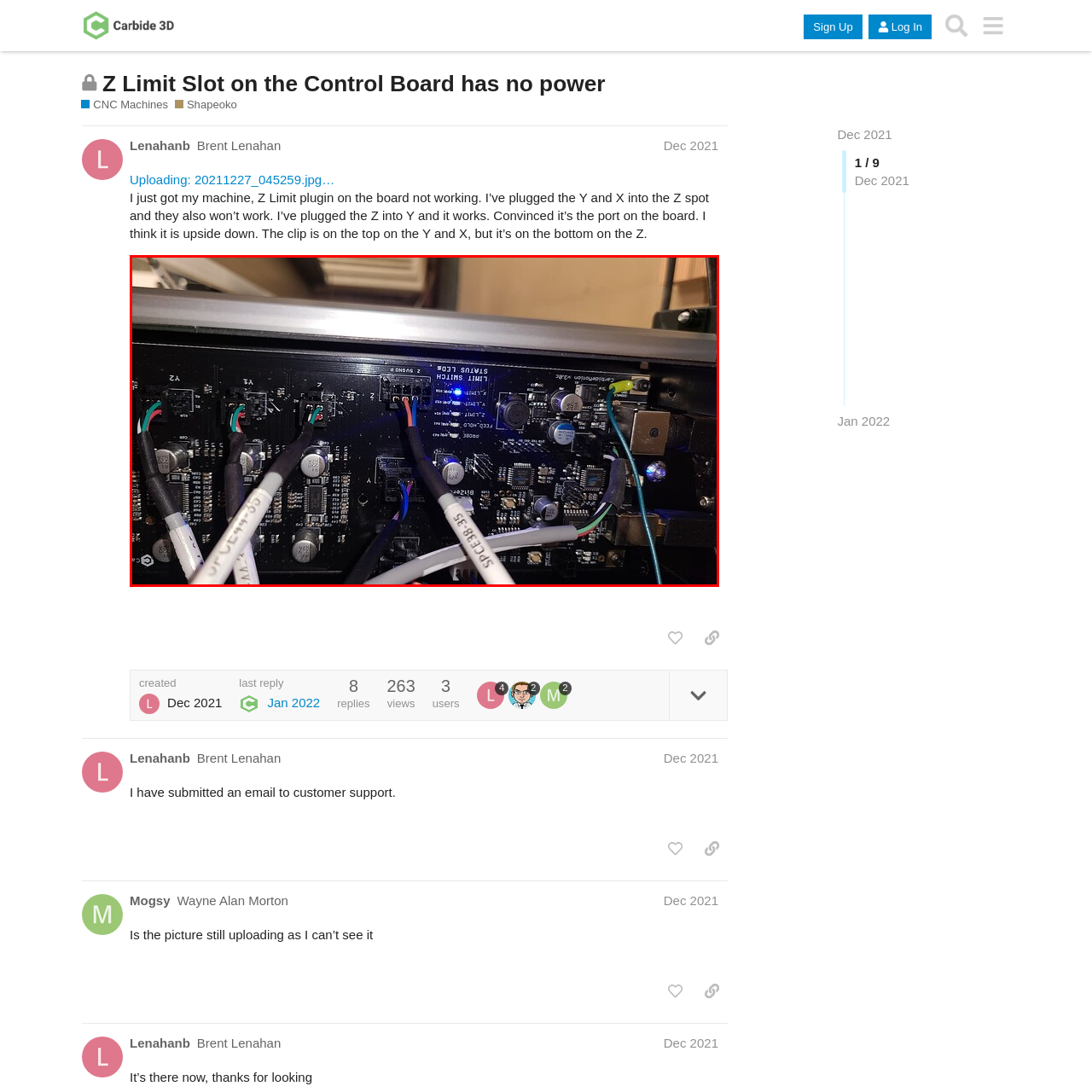Analyze the image encased in the red boundary, What is the significance of the labels next to the ports?
 Respond using a single word or phrase.

Reveal intended functions